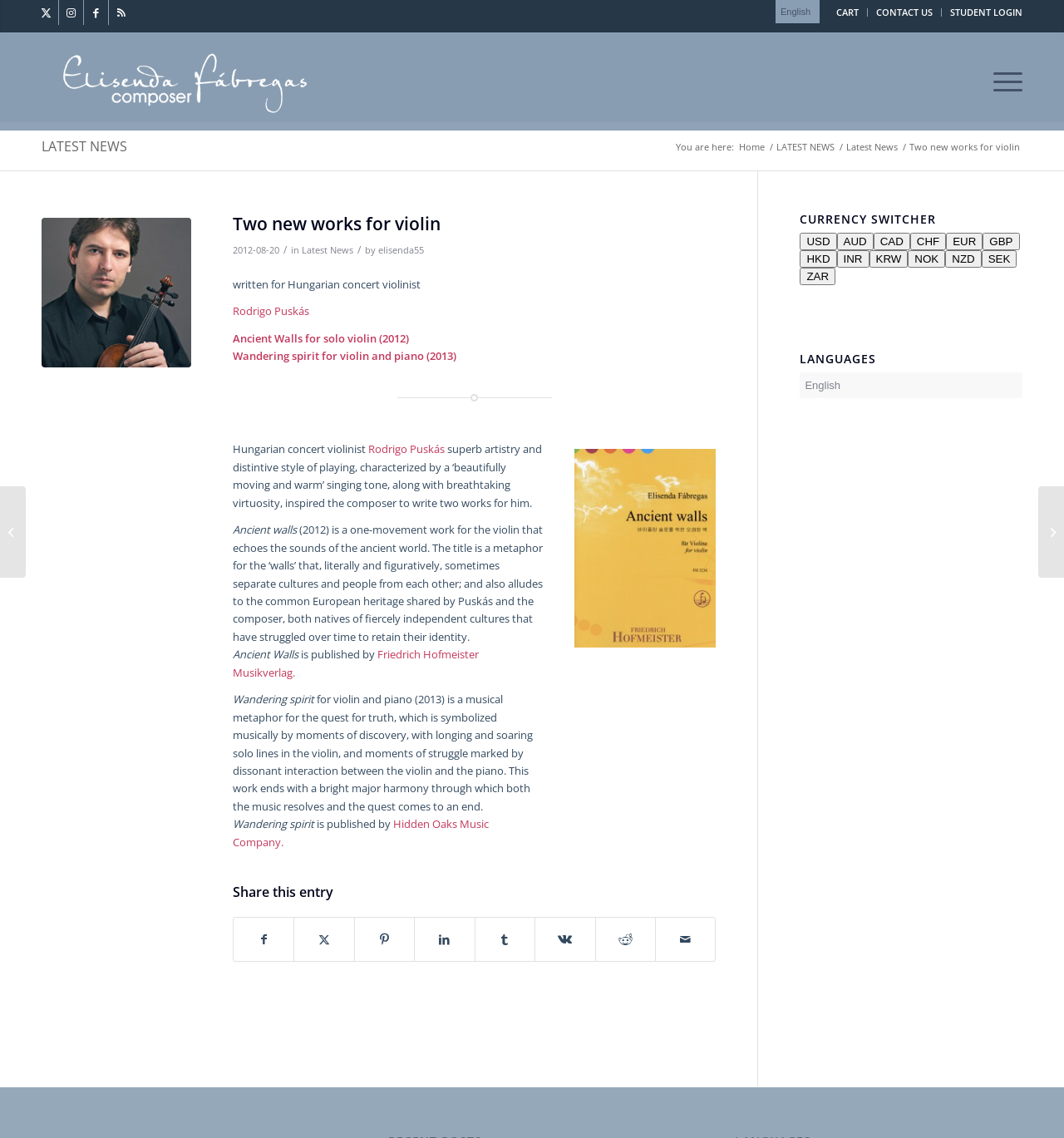Please find the bounding box coordinates of the clickable region needed to complete the following instruction: "Click on Twitter link". The bounding box coordinates must consist of four float numbers between 0 and 1, i.e., [left, top, right, bottom].

[0.032, 0.0, 0.055, 0.022]